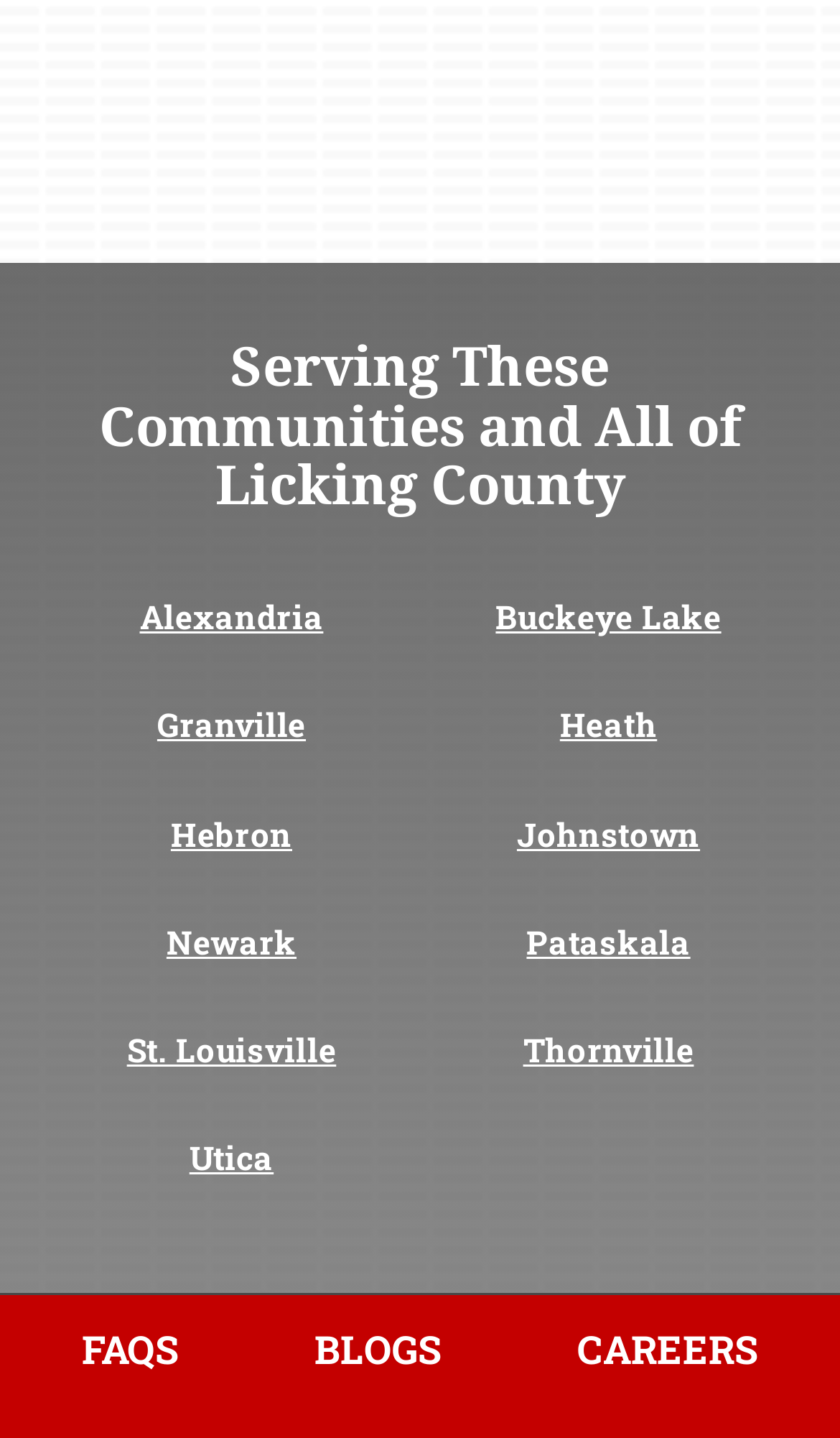How many links are there?
Using the image provided, answer with just one word or phrase.

12